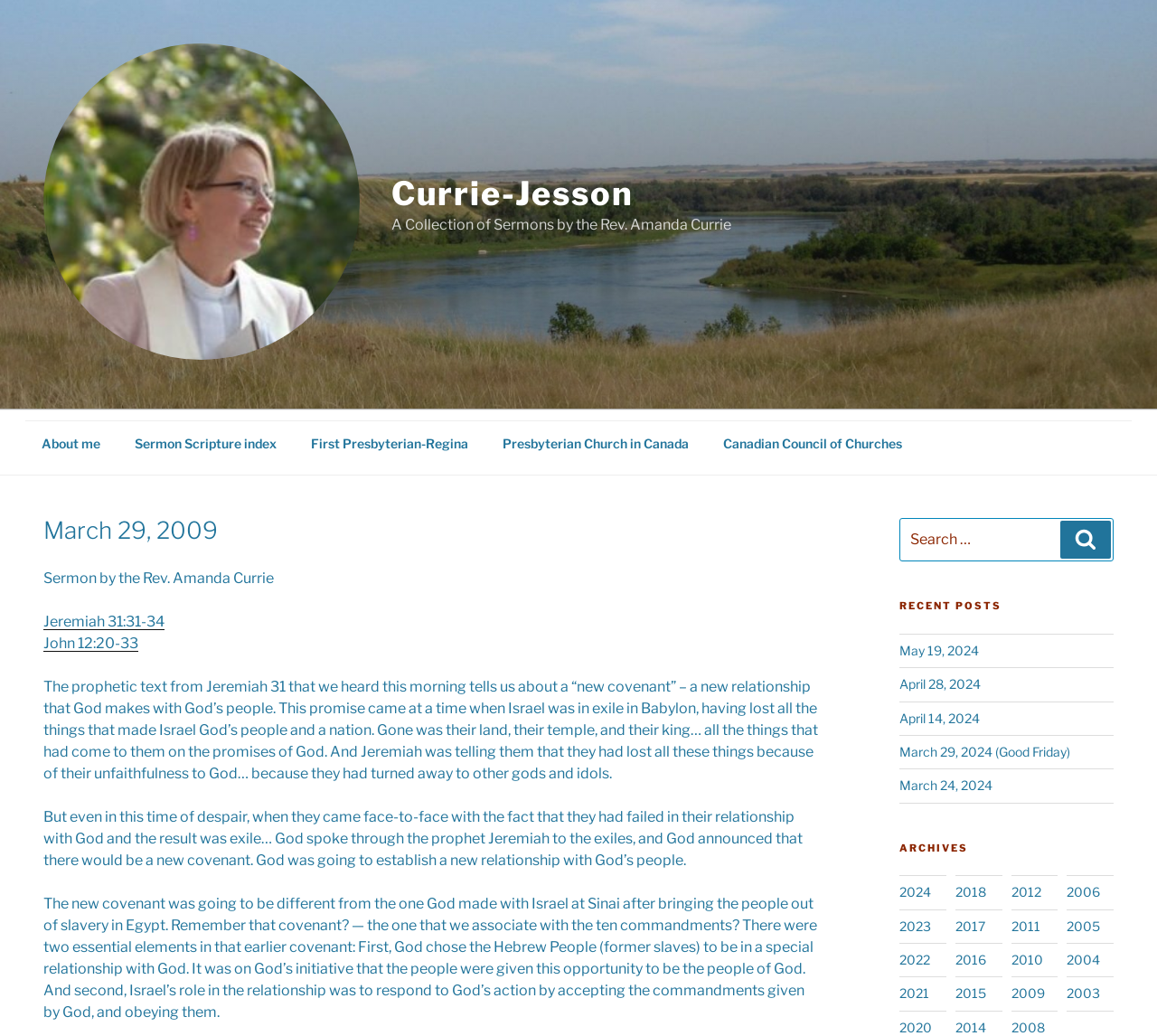Describe all the key features of the webpage in detail.

This webpage appears to be a sermon archive page, specifically featuring a sermon by Rev. Amanda Currie. At the top of the page, there is a link to "Skip to content" and a logo image with the text "Currie-Jesson". Below this, there is a heading that reads "A Collection of Sermons by the Rev. Amanda Currie".

On the left side of the page, there is a navigation menu with links to "About me", "Sermon Scripture index", "First Presbyterian-Regina", "Presbyterian Church in Canada", and "Canadian Council of Churches". Below this menu, there is a heading that displays the date "March 29, 2009".

The main content of the page is a sermon transcript, which begins with a heading that reads "Sermon by the Rev. Amanda Currie" and lists the scripture references "Jeremiah 31:31-34" and "John 12:20-33". The sermon text discusses the prophetic text from Jeremiah 31, which speaks of a new covenant between God and God's people.

On the right side of the page, there is a search bar with a button labeled "Search". Below this, there is a section titled "RECENT POSTS" that lists several links to recent sermons, each with a date. Further down, there is a section titled "ARCHIVES" that lists links to sermon archives organized by year, ranging from 2003 to 2024.

Overall, the page is organized into clear sections, with the main content being the sermon transcript and supporting elements such as navigation, search, and archives.